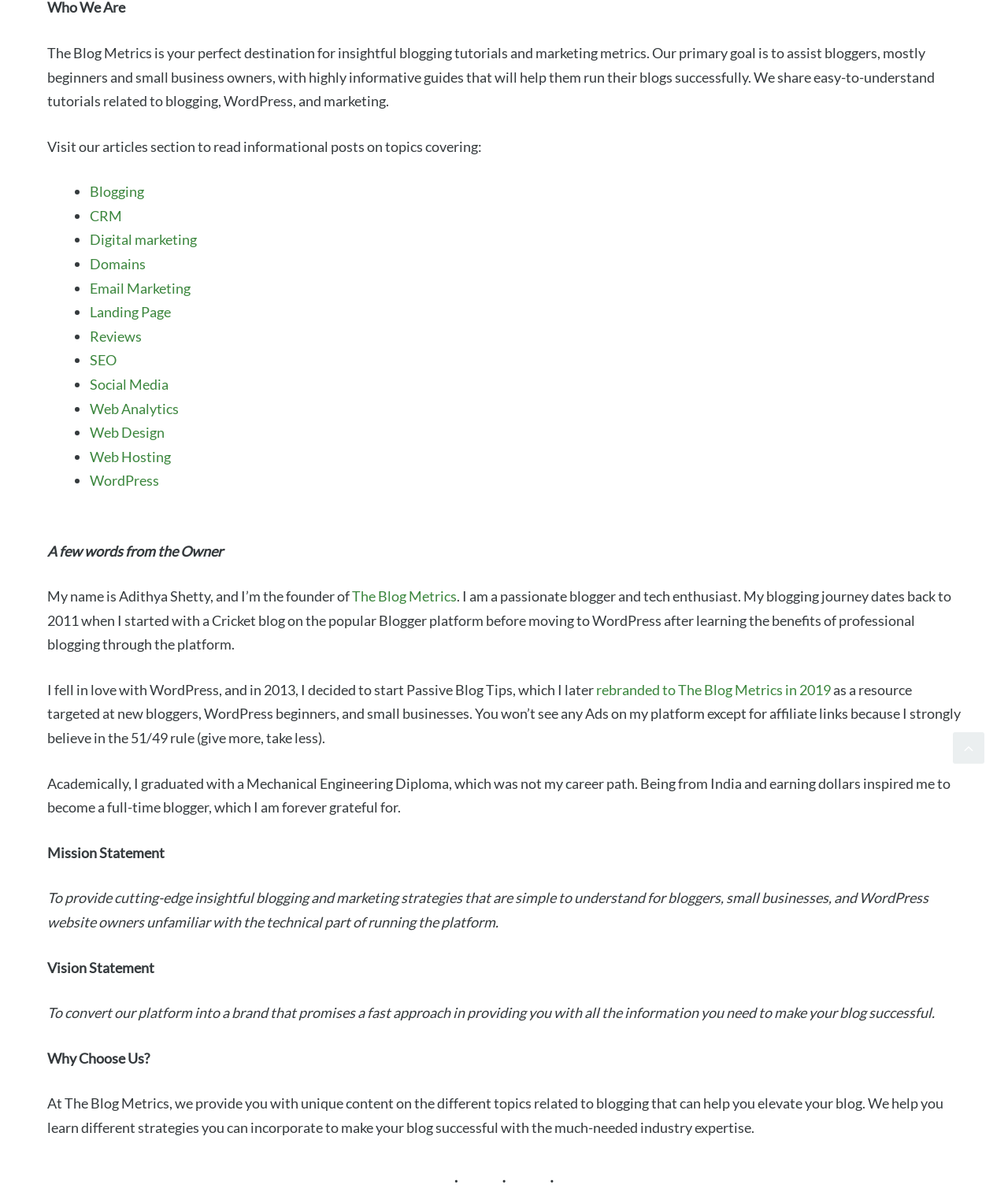Identify the bounding box coordinates of the region that should be clicked to execute the following instruction: "Visit the owner's profile".

[0.349, 0.488, 0.453, 0.503]